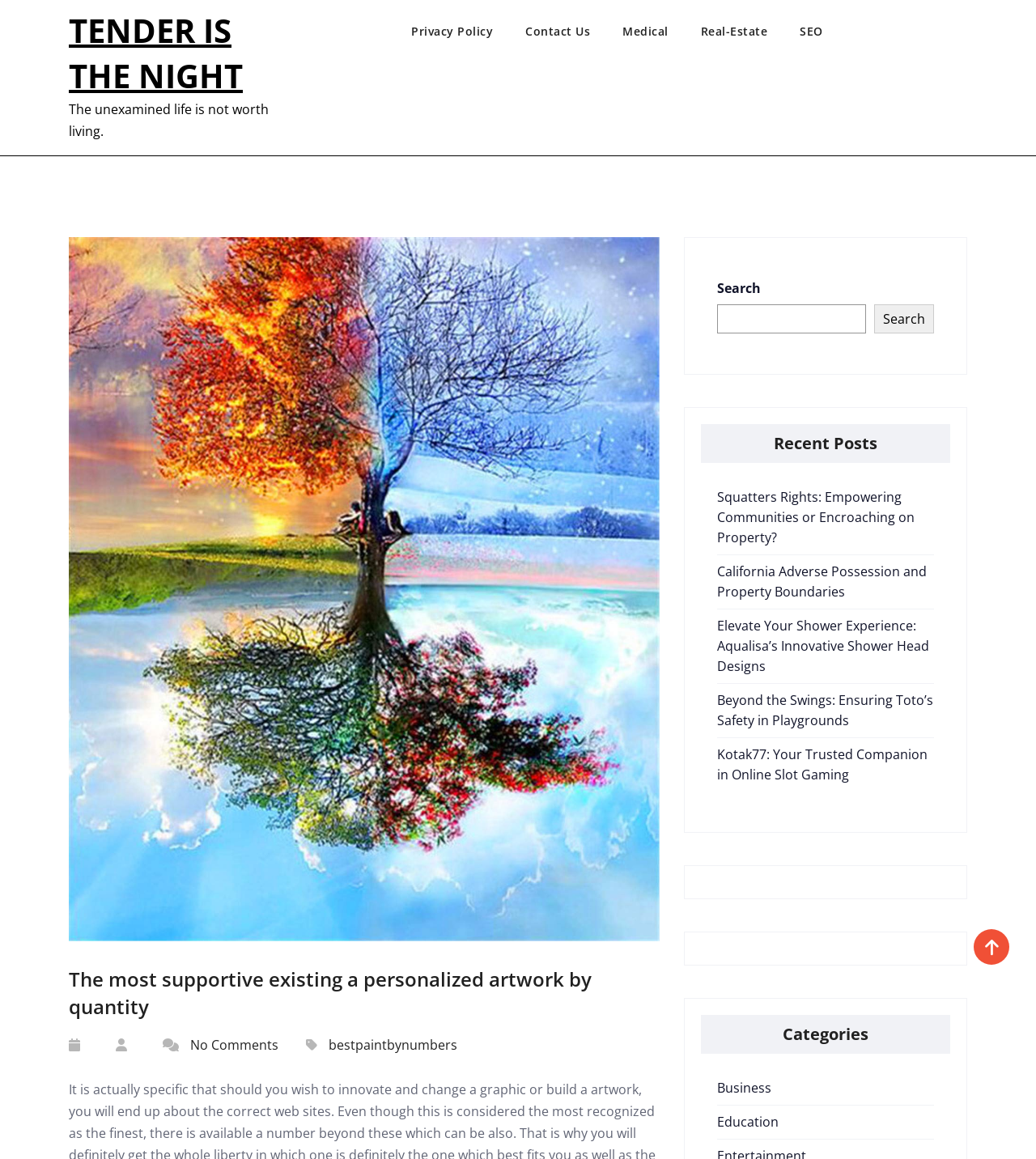From the webpage screenshot, predict the bounding box coordinates (top-left x, top-left y, bottom-right x, bottom-right y) for the UI element described here: parent_node: Skip to content

[0.94, 0.802, 0.974, 0.832]